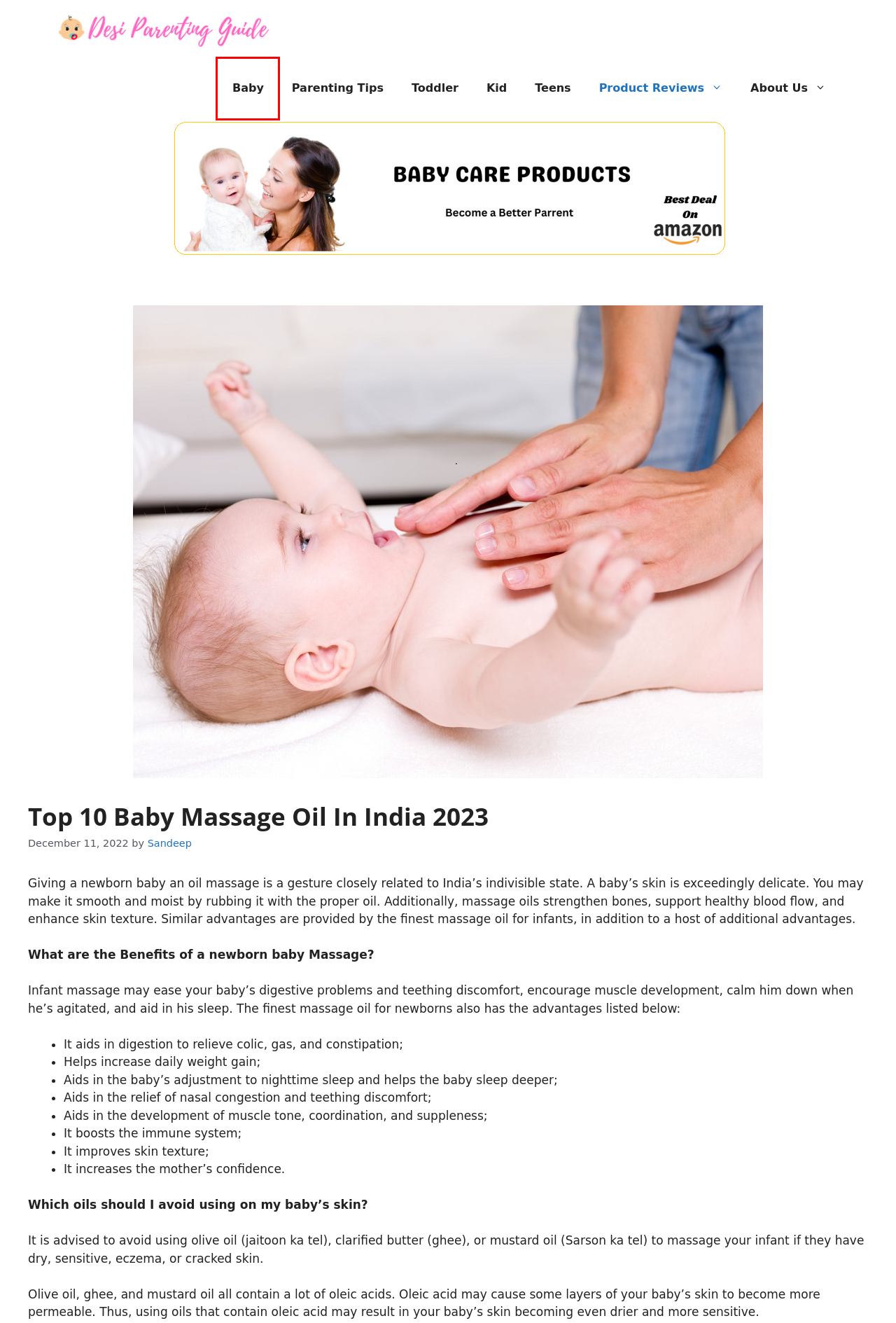You are given a screenshot of a webpage within which there is a red rectangle bounding box. Please choose the best webpage description that matches the new webpage after clicking the selected element in the bounding box. Here are the options:
A. About Us - Desi Parenting Guide
B. Product Reviews - Desi Parenting Guide
C. Baby - Desi Parenting Guide
D. Parenting Tips Archives - Desi Parenting Guide
E. Teens - Desi Parenting Guide
F. Sandeep, Author at Desi Parenting Guide
G. Kid - Desi Parenting Guide
H. Become a Better Parent - Desi Parenting Guide

C